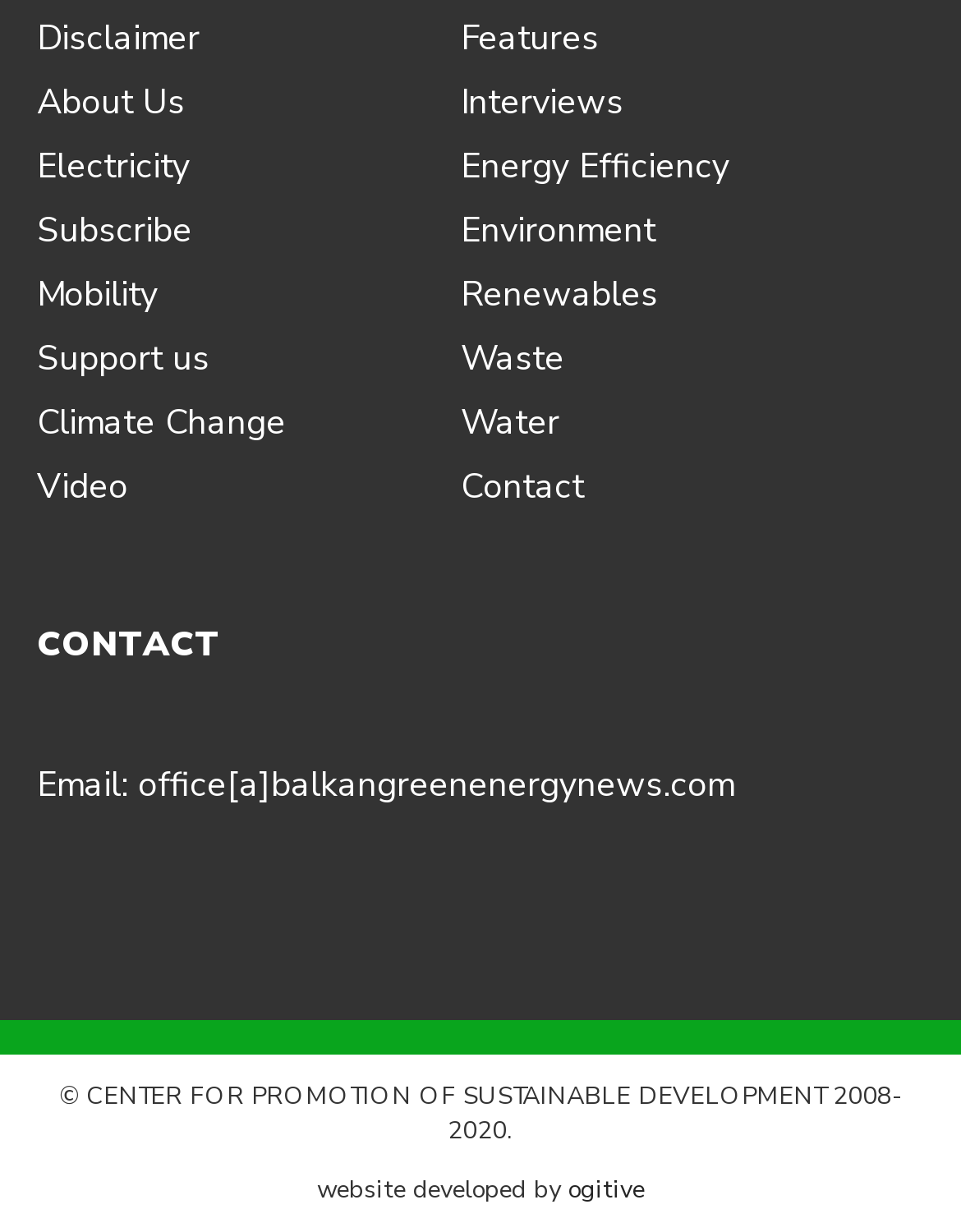What is the name of the organization that developed the website?
Give a comprehensive and detailed explanation for the question.

I found the name of the organization that developed the website at the bottom of the webpage, which is 'ogitive'.